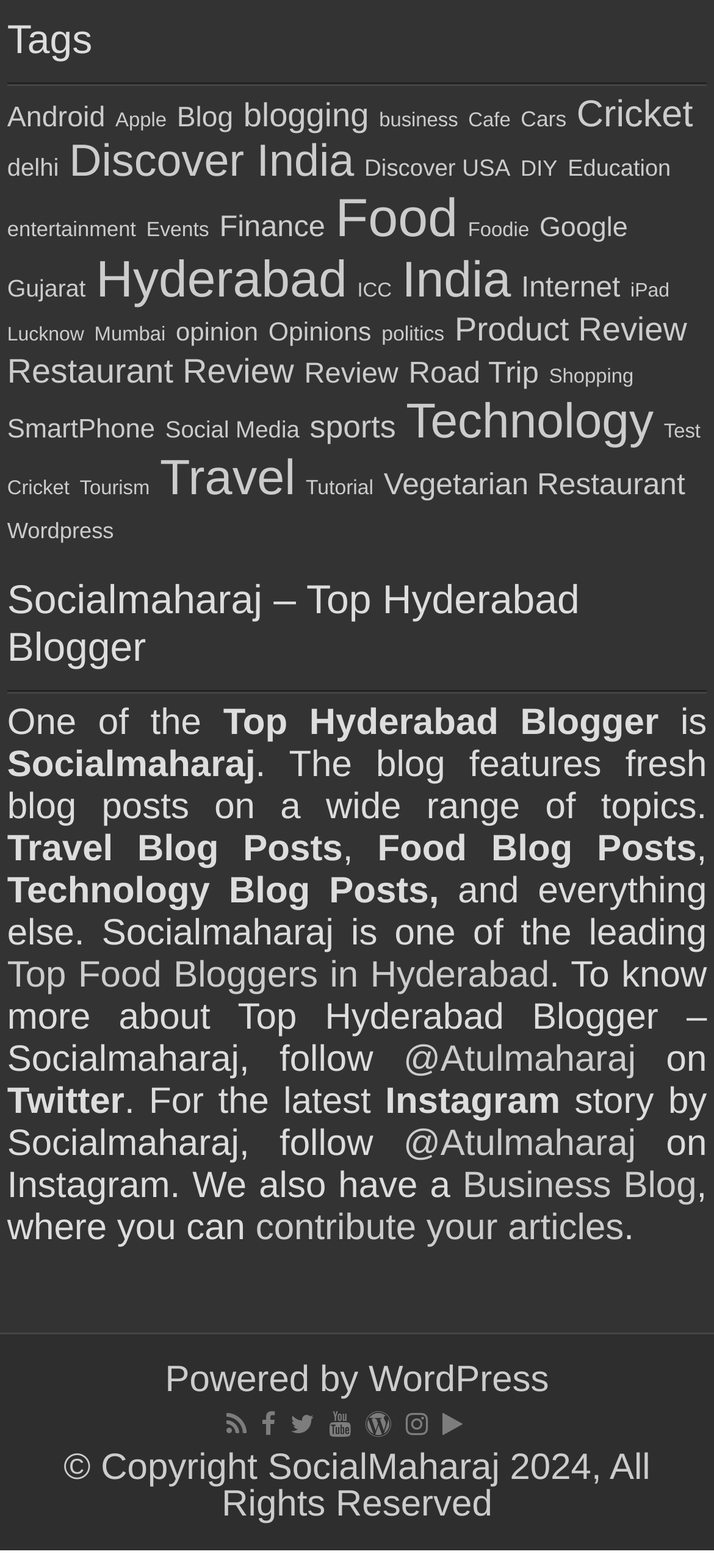With reference to the image, please provide a detailed answer to the following question: What is the year of copyright for the blog?

The year of copyright for the blog can be found in the text '© Copyright SocialMaharaj 2024, All Rights Reserved' at the bottom of the webpage.